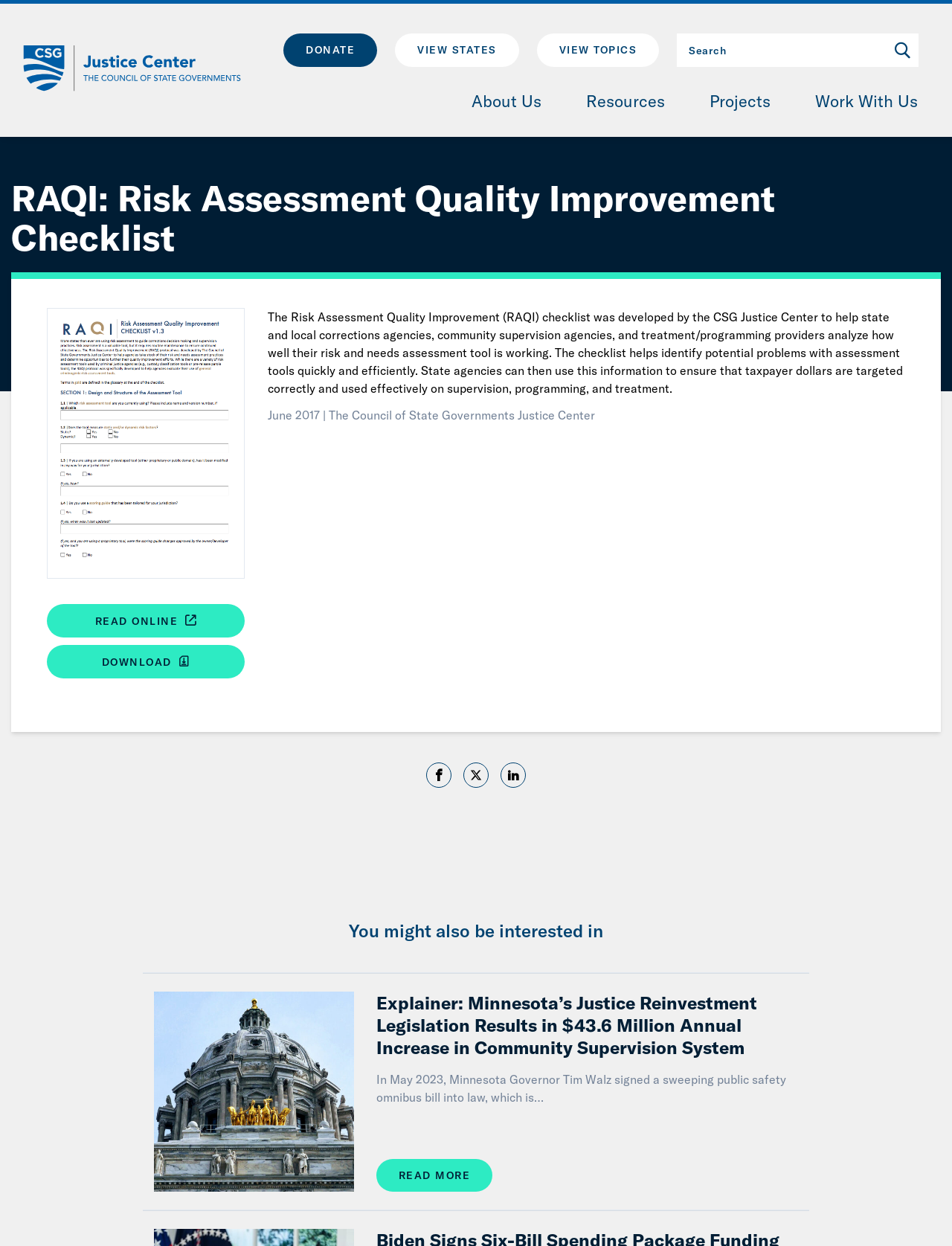Kindly determine the bounding box coordinates for the clickable area to achieve the given instruction: "Return to top of page".

[0.953, 0.728, 0.988, 0.755]